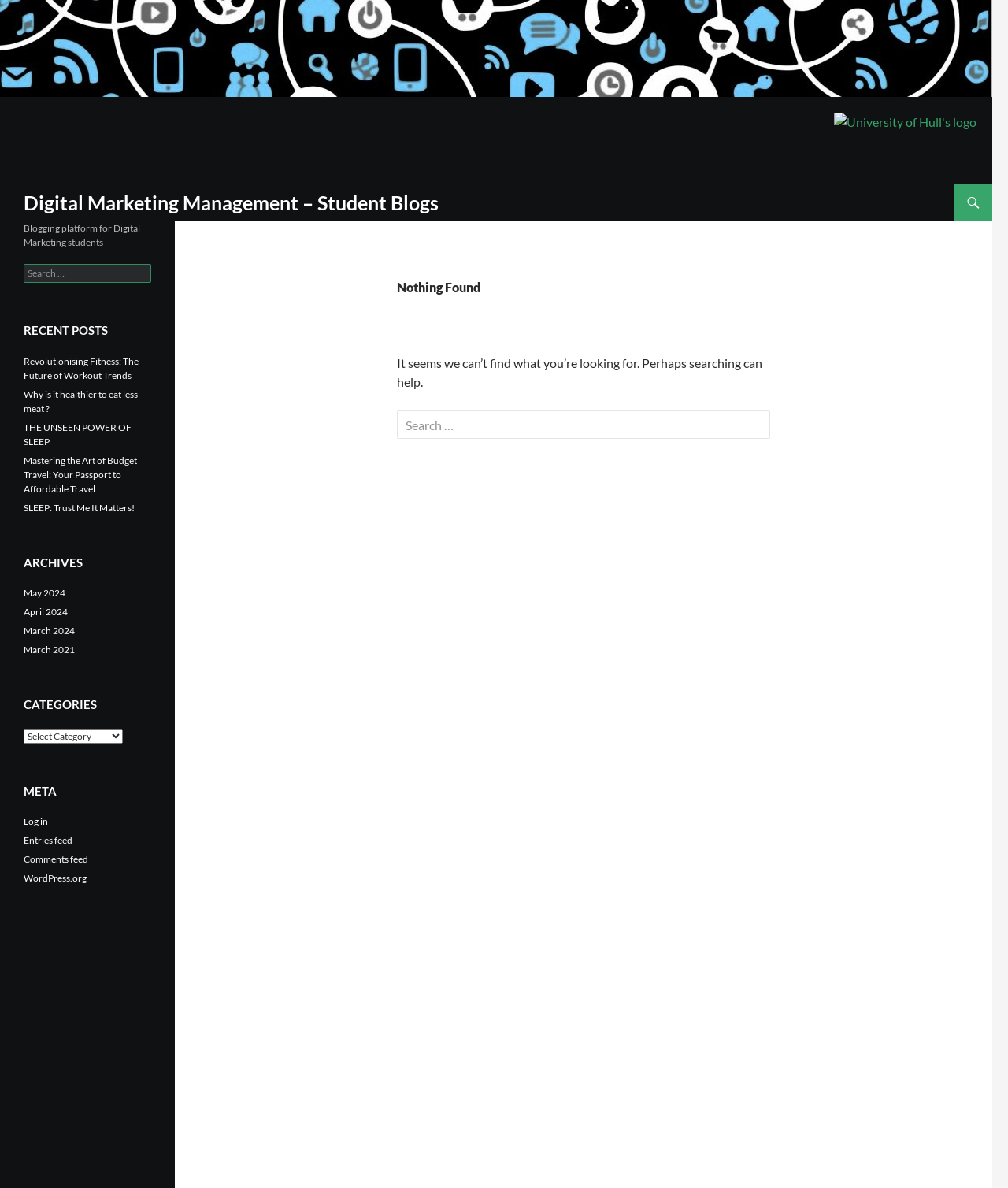Using a single word or phrase, answer the following question: 
What is the name of the university whose logo is displayed?

University of Hull